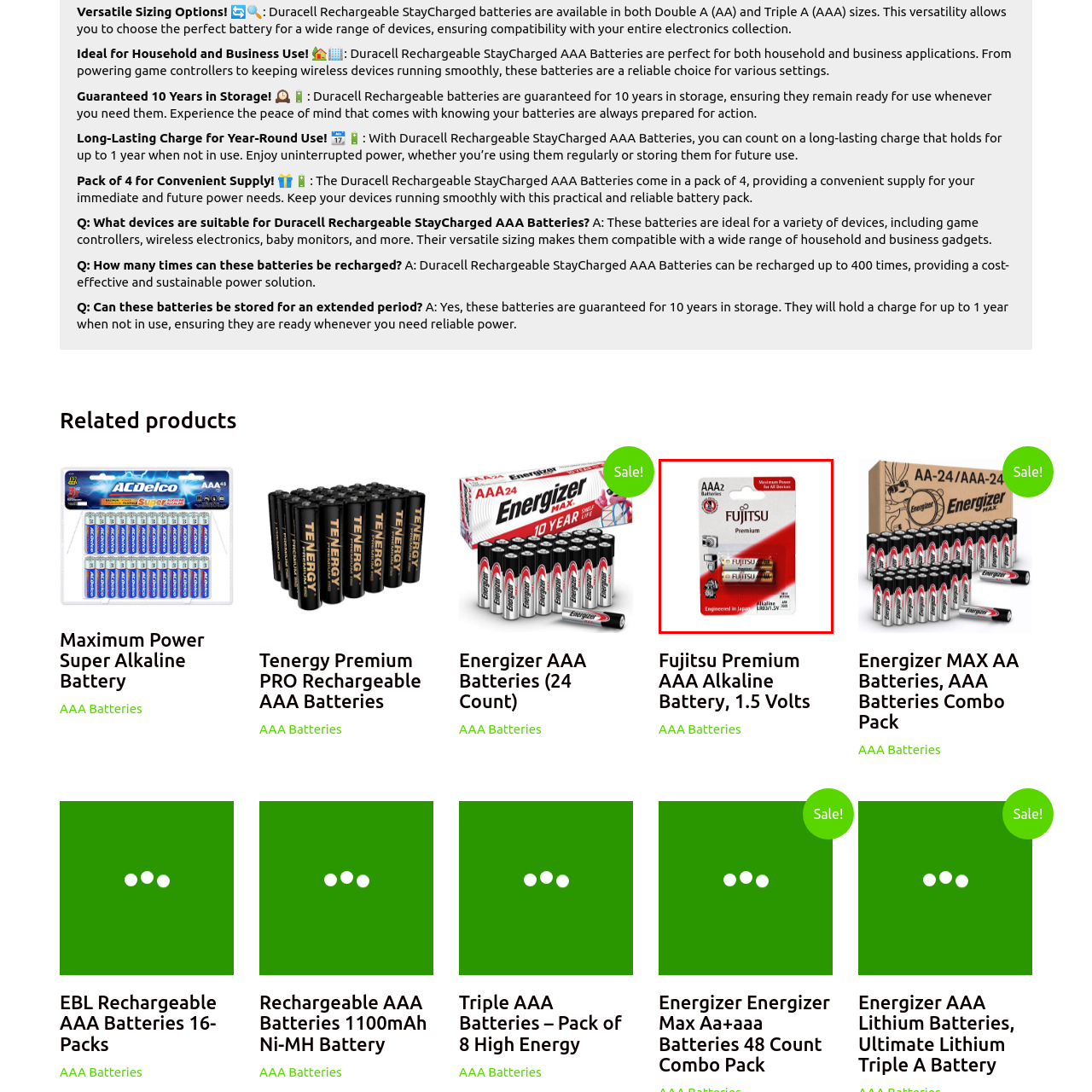Explain in detail what is happening in the red-marked area of the image.

The image showcases a pack of Fujitsu Premium AAA alkaline batteries. The package prominently features the Fujitsu brand name, emphasizing its premium quality and reliable performance for a variety of devices. Notably, the design highlights the batteries' intended use, ensuring compatibility with numerous electronics, from cameras to remote controls. The batteries are labeled with important specifications—1.5 volts, ensuring safety and quality for all devices. This product is marketed for those seeking dependable power solutions, making it an ideal choice for both everyday household needs and on-the-go applications. The packaging also reflects the brand's commitment to quality, as indicated by the “Engineered in Japan” statement, suggesting a standard of excellence in design and functionality.